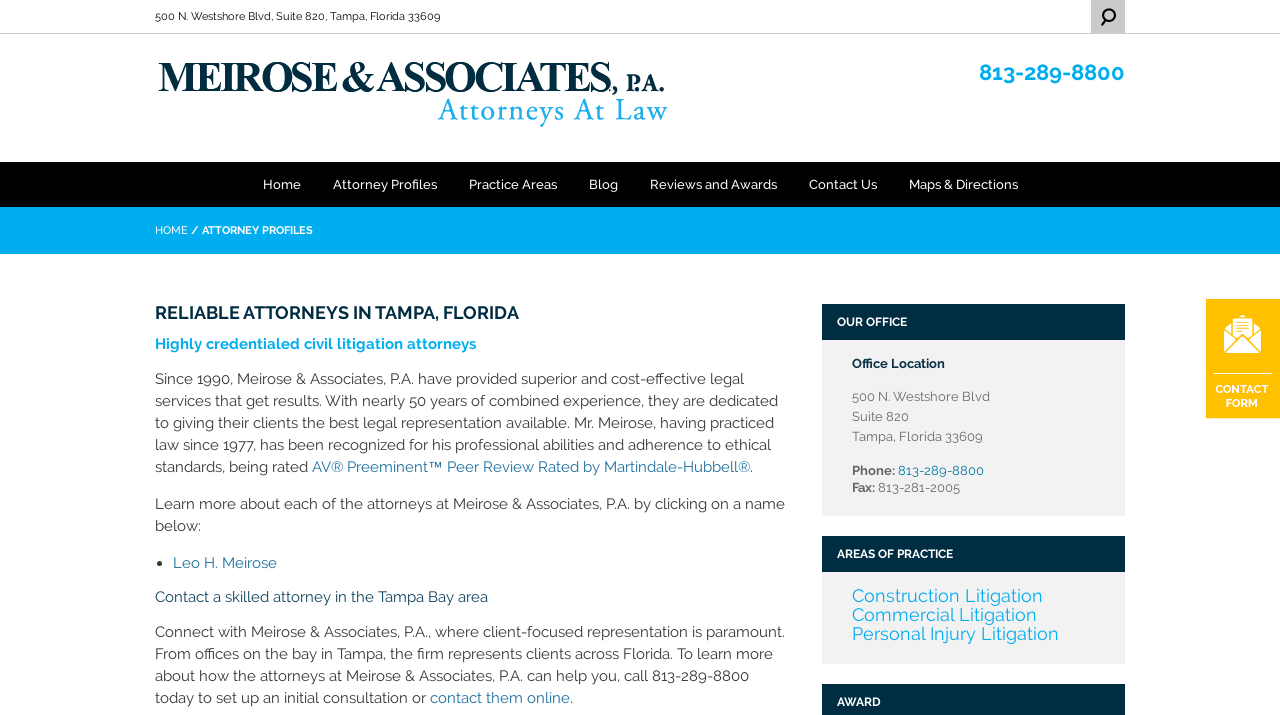Please reply with a single word or brief phrase to the question: 
What areas of practice does Meirose & Associates, P.A. specialize in?

Construction Litigation, Commercial Litigation, Personal Injury Litigation